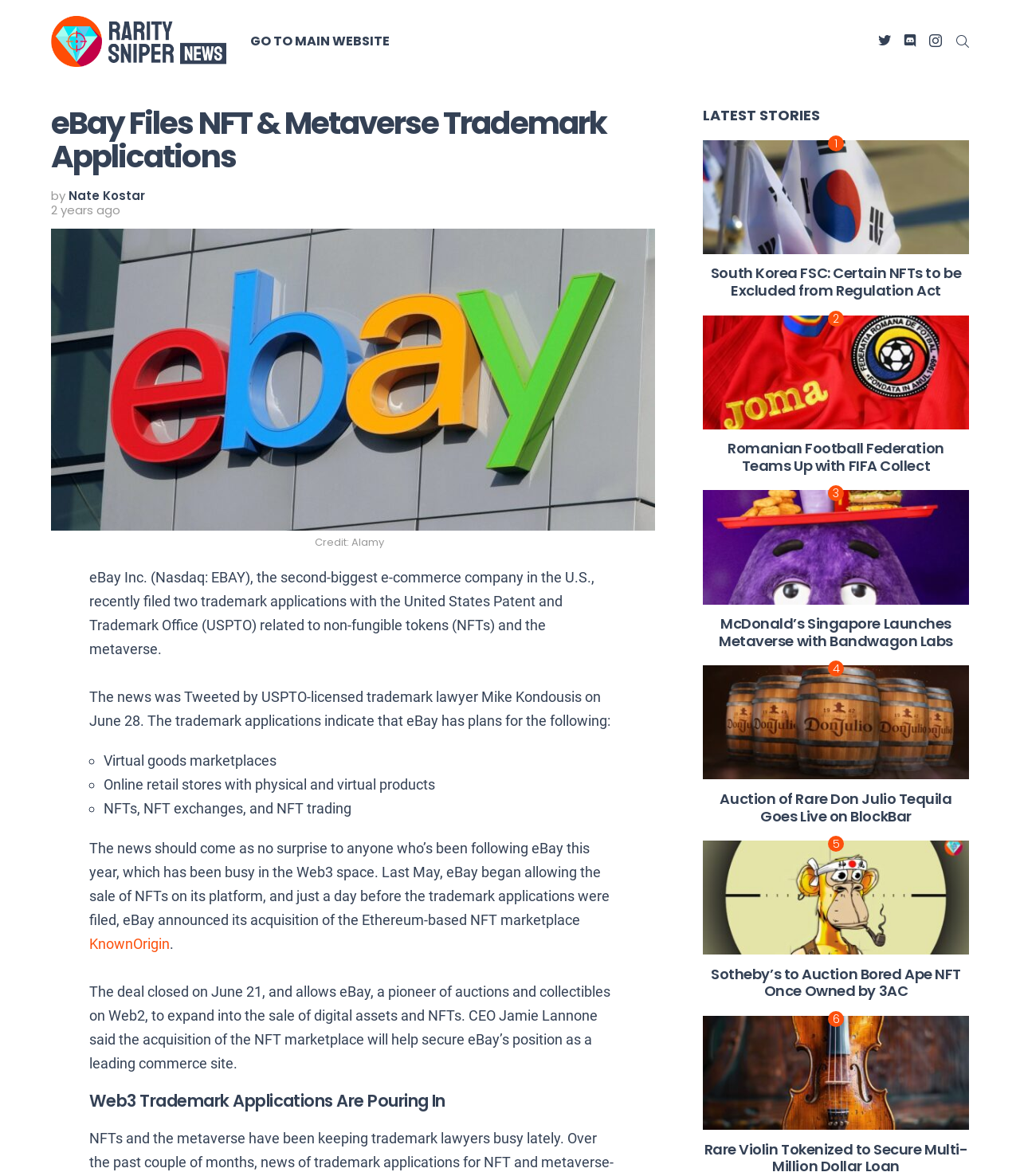What is the headline of the webpage?

eBay Files NFT & Metaverse Trademark Applications